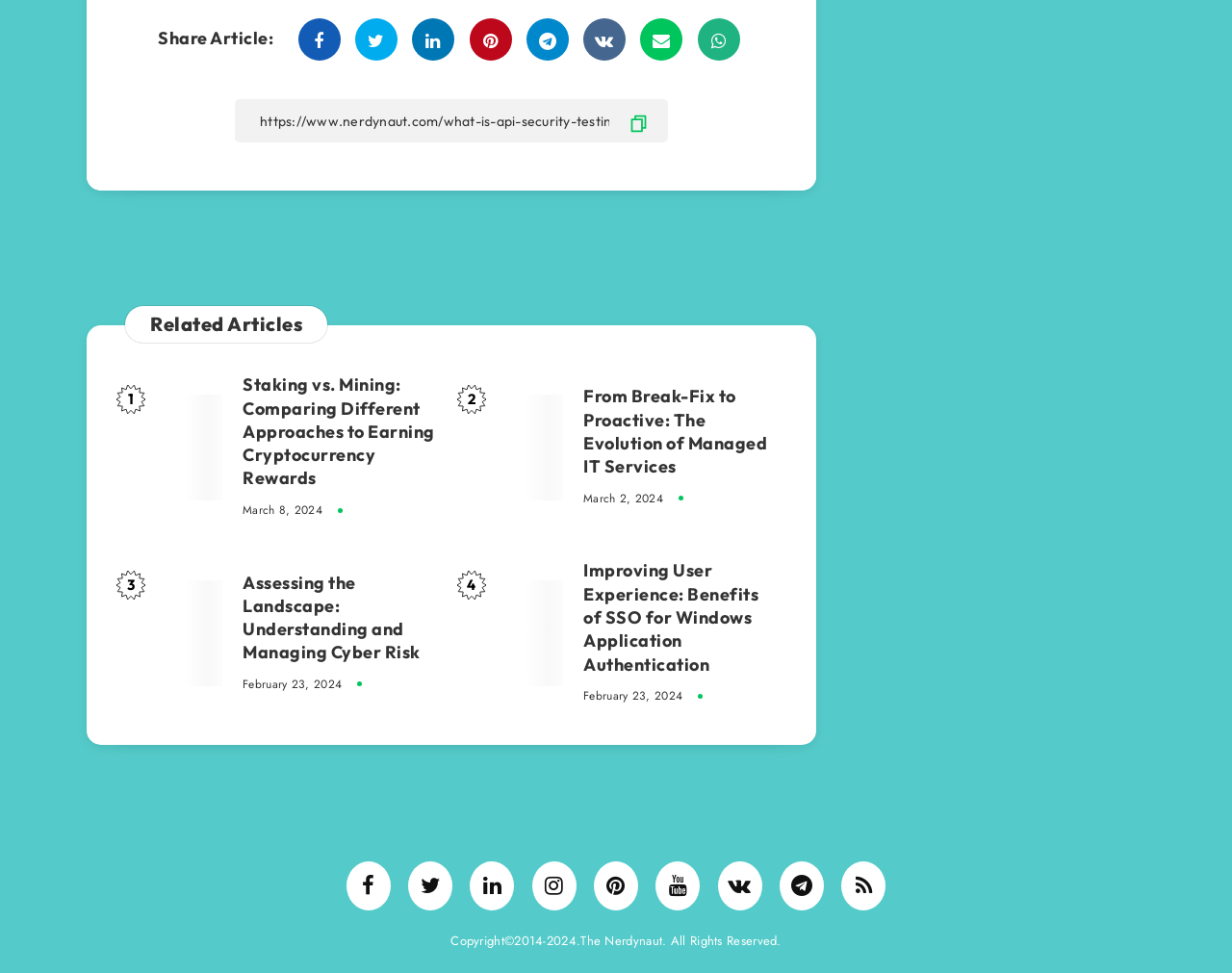Determine the bounding box coordinates for the HTML element described here: "Share on Email".

[0.52, 0.019, 0.554, 0.063]